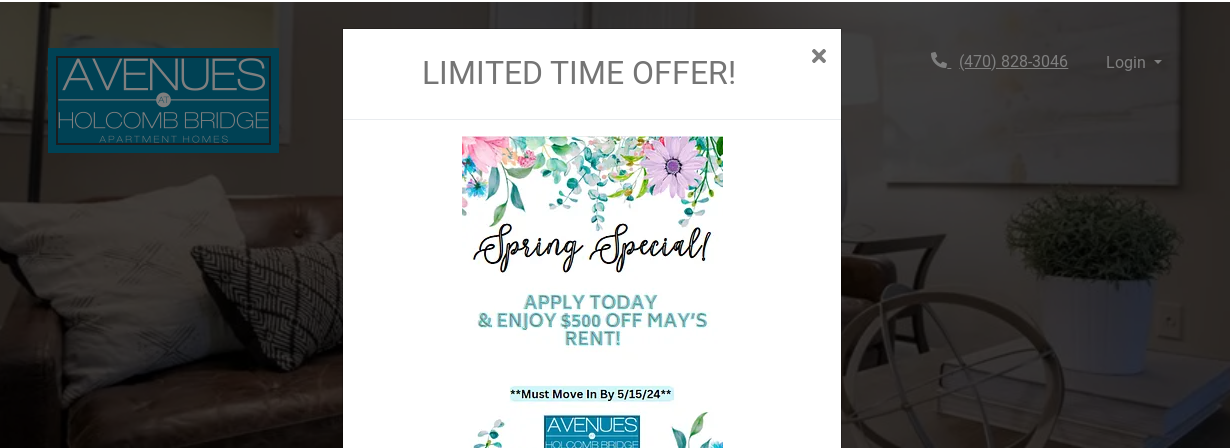Answer the following inquiry with a single word or phrase:
What is the amount of discount offered?

$500